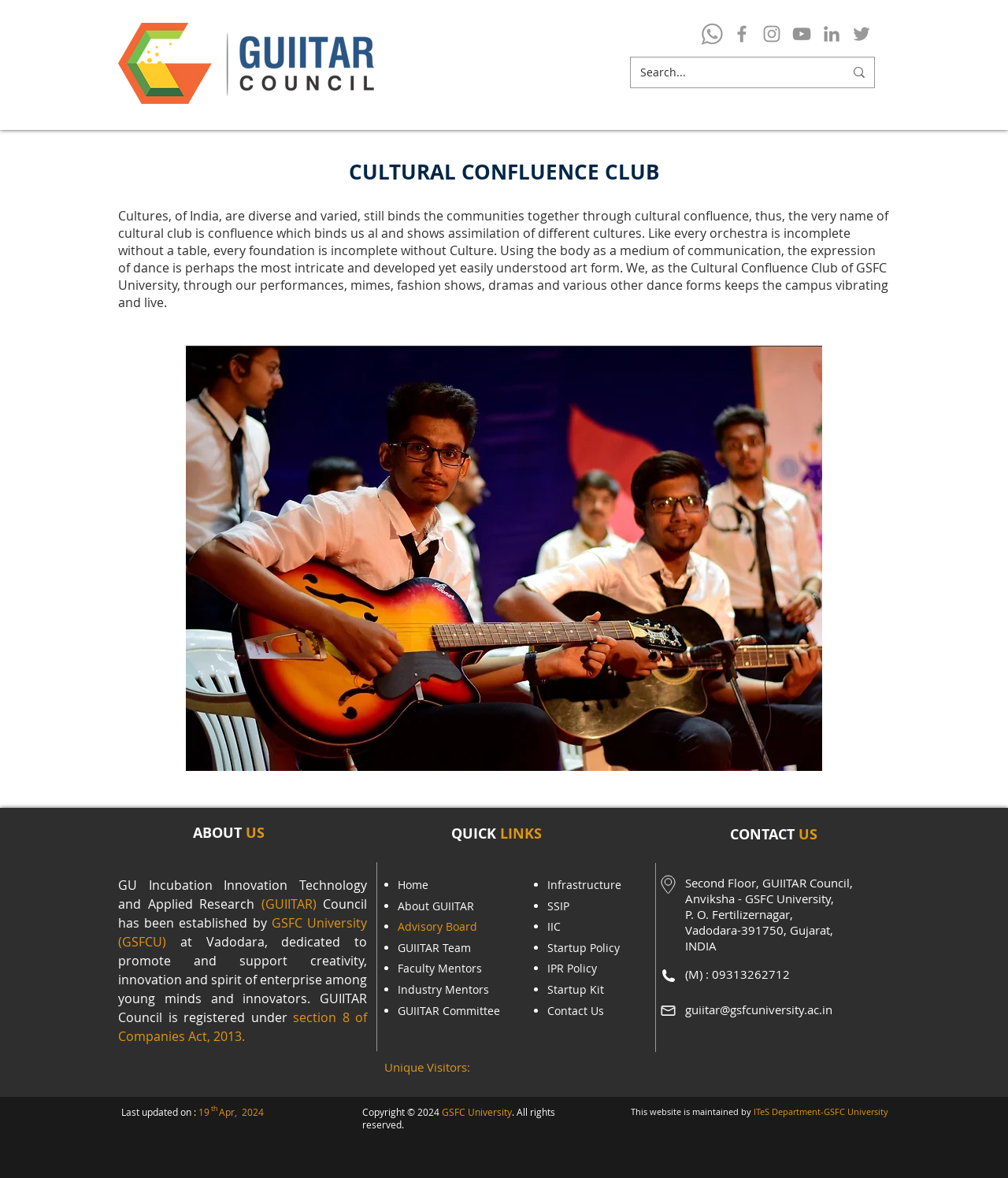Can you specify the bounding box coordinates of the area that needs to be clicked to fulfill the following instruction: "Contact the GUIITAR Council"?

[0.724, 0.701, 0.811, 0.716]